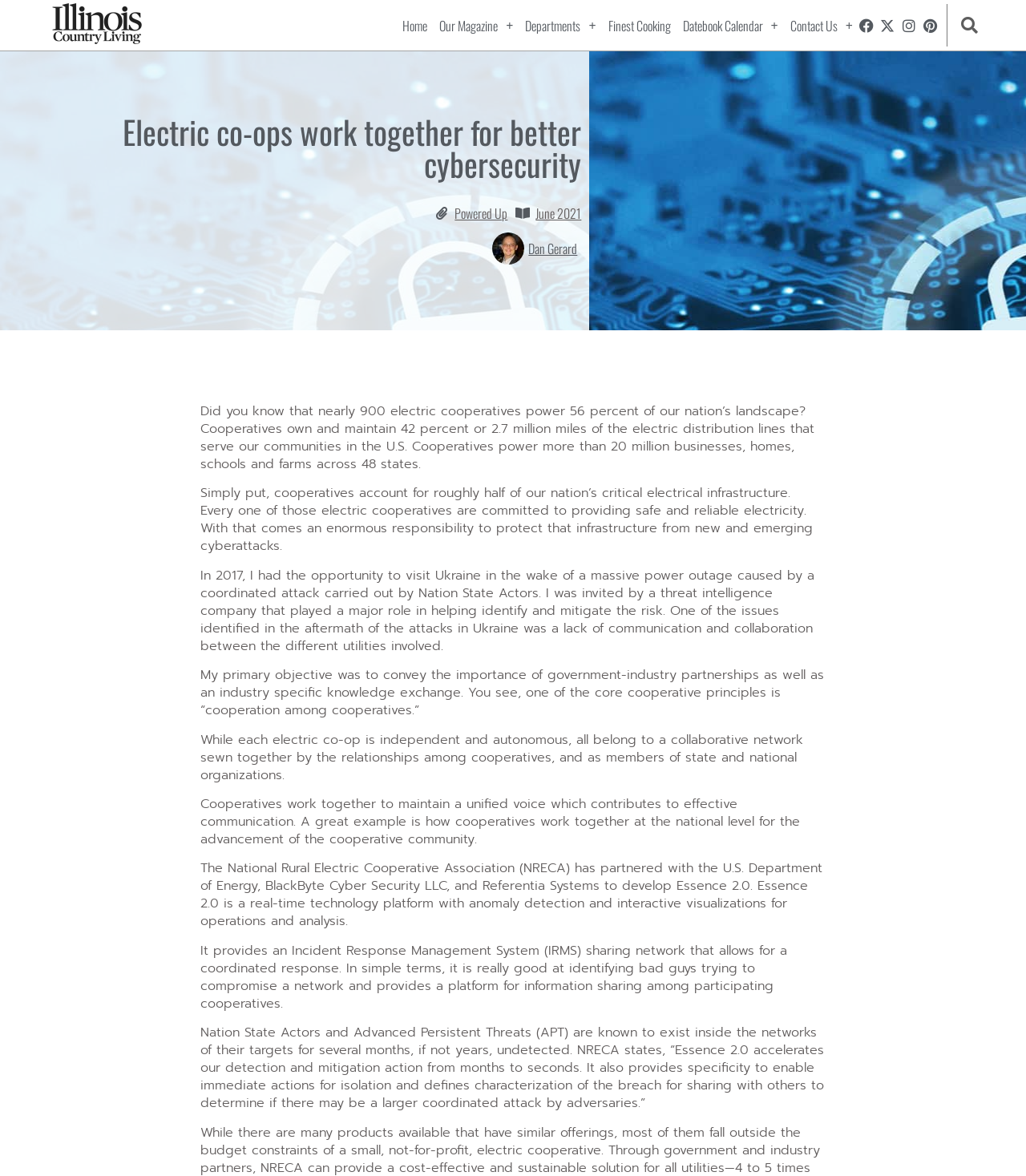Give a concise answer using only one word or phrase for this question:
What is the purpose of Essence 2.0?

Anomaly detection and incident response